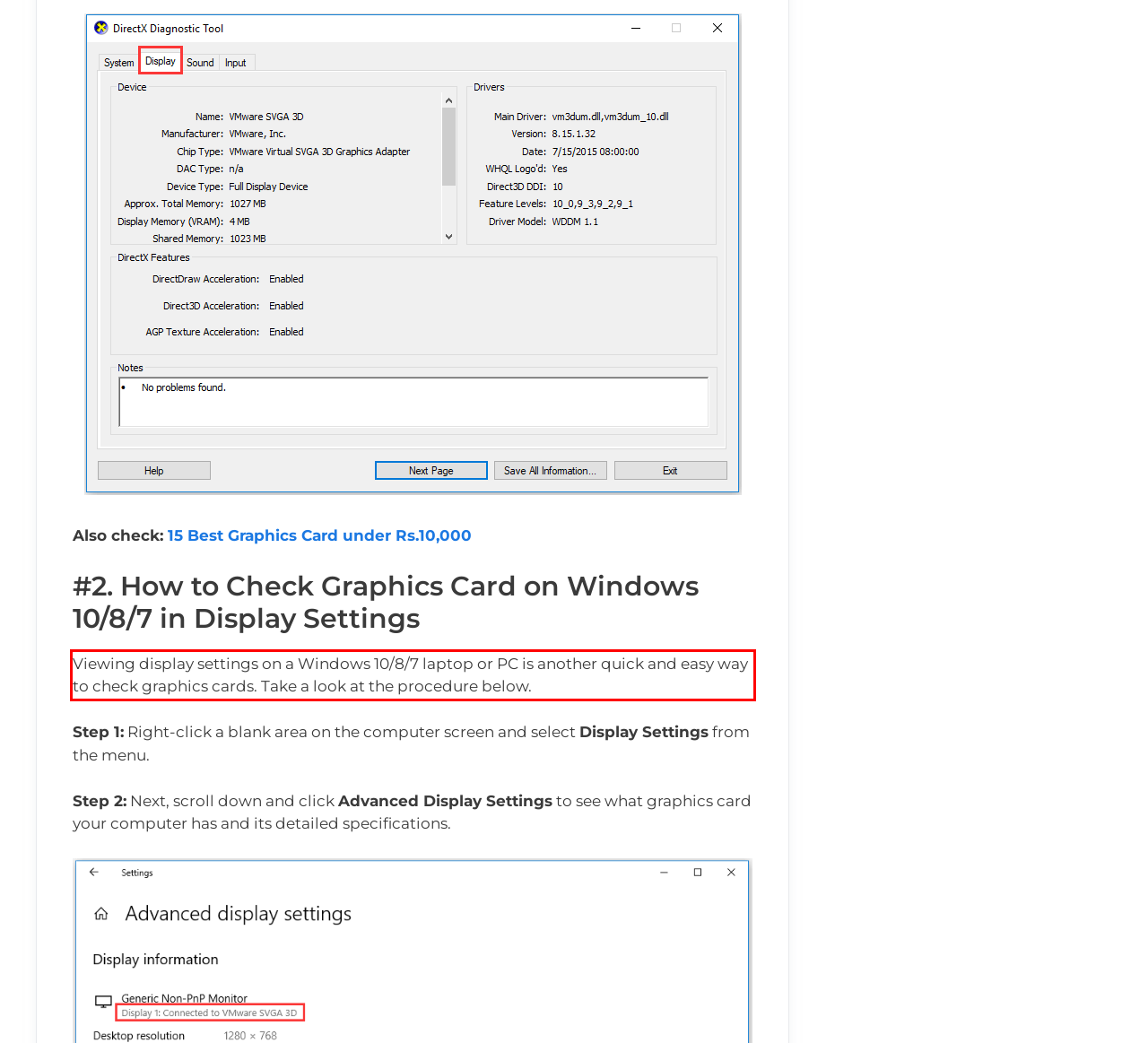Examine the webpage screenshot and use OCR to obtain the text inside the red bounding box.

Viewing display settings on a Windows 10/8/7 laptop or PC is another quick and easy way to check graphics cards. Take a look at the procedure below.